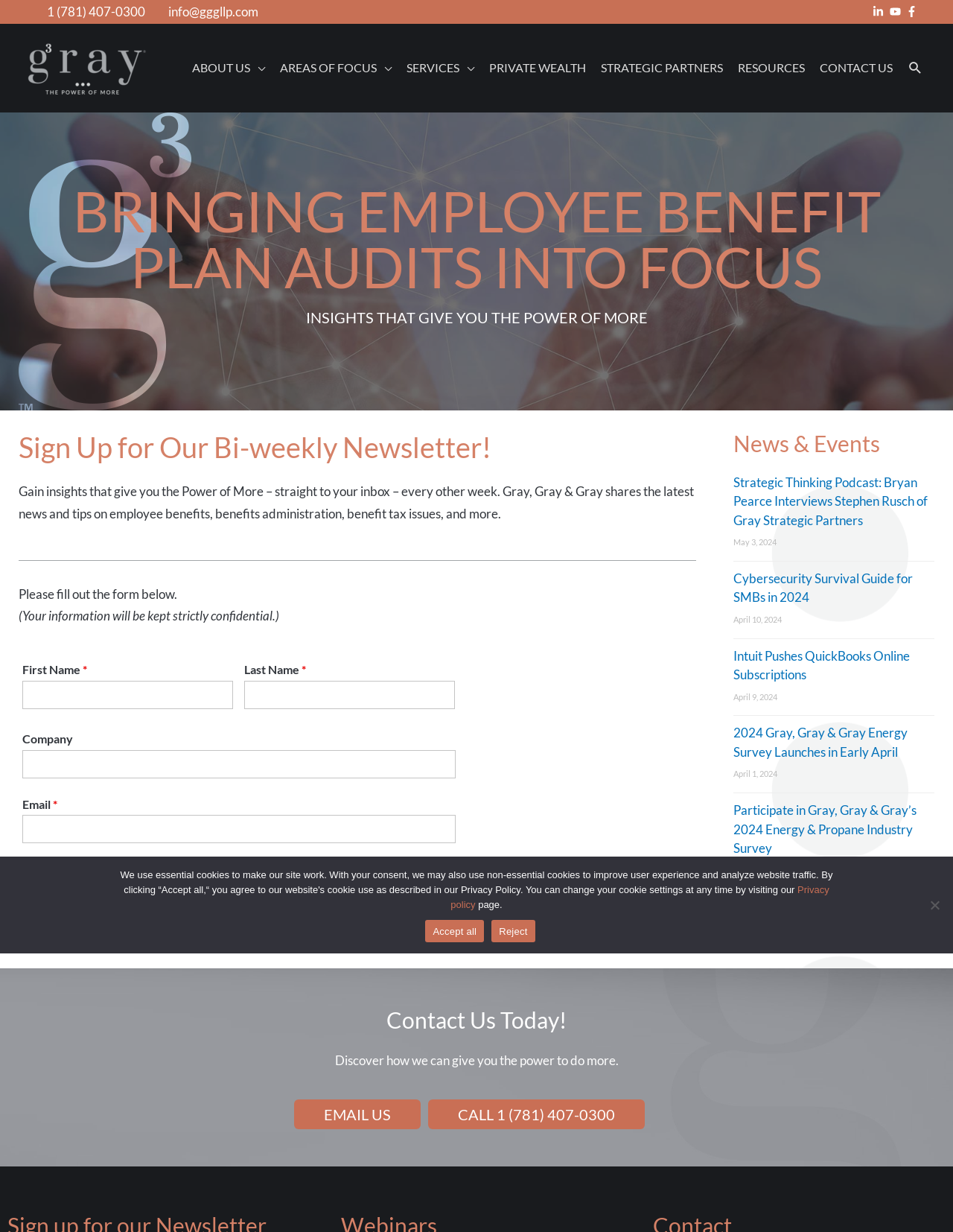Locate the bounding box coordinates of the item that should be clicked to fulfill the instruction: "Click the 'Contact Us' link".

[0.852, 0.019, 0.945, 0.091]